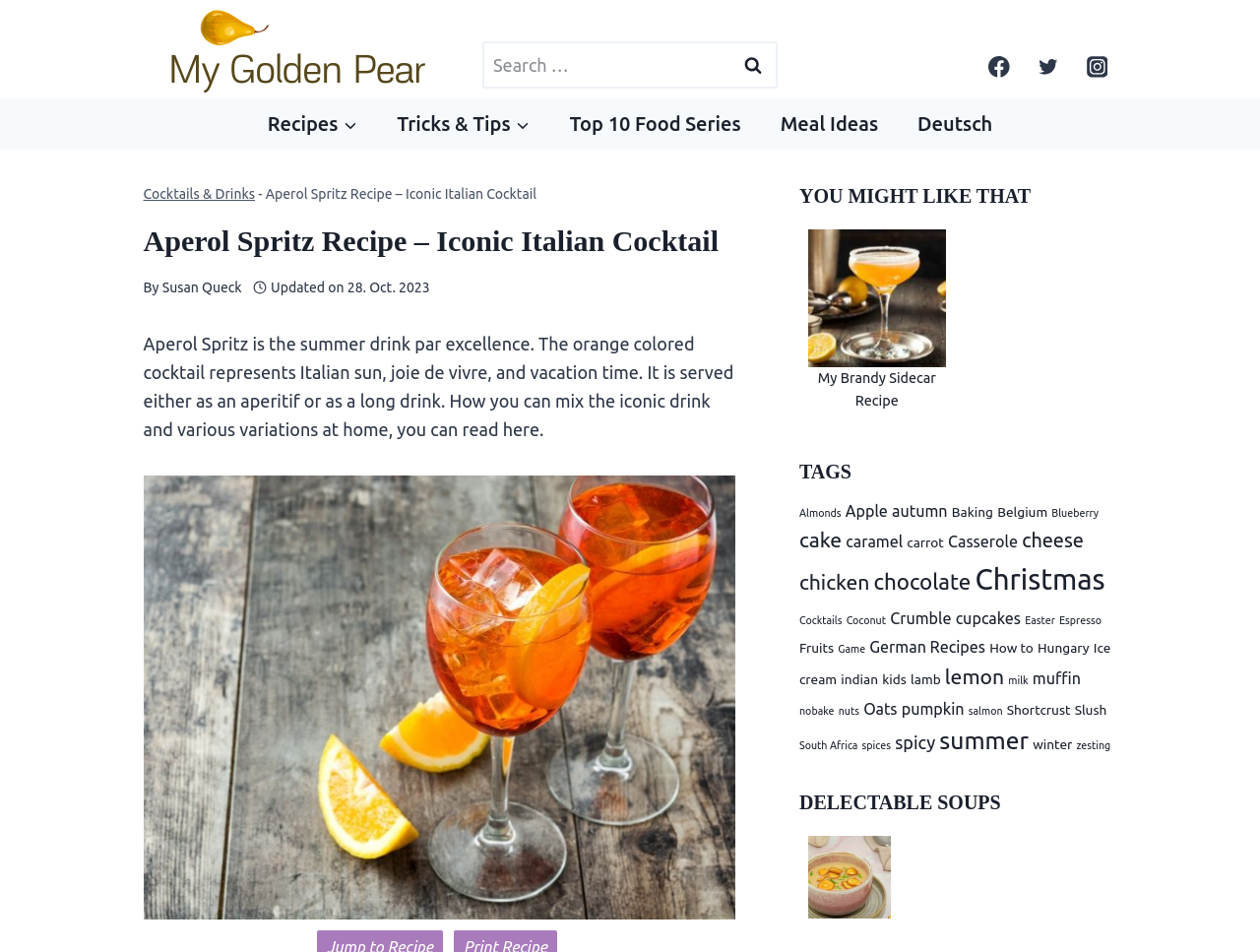Identify the main title of the webpage and generate its text content.

Aperol Spritz Recipe – Iconic Italian Cocktail